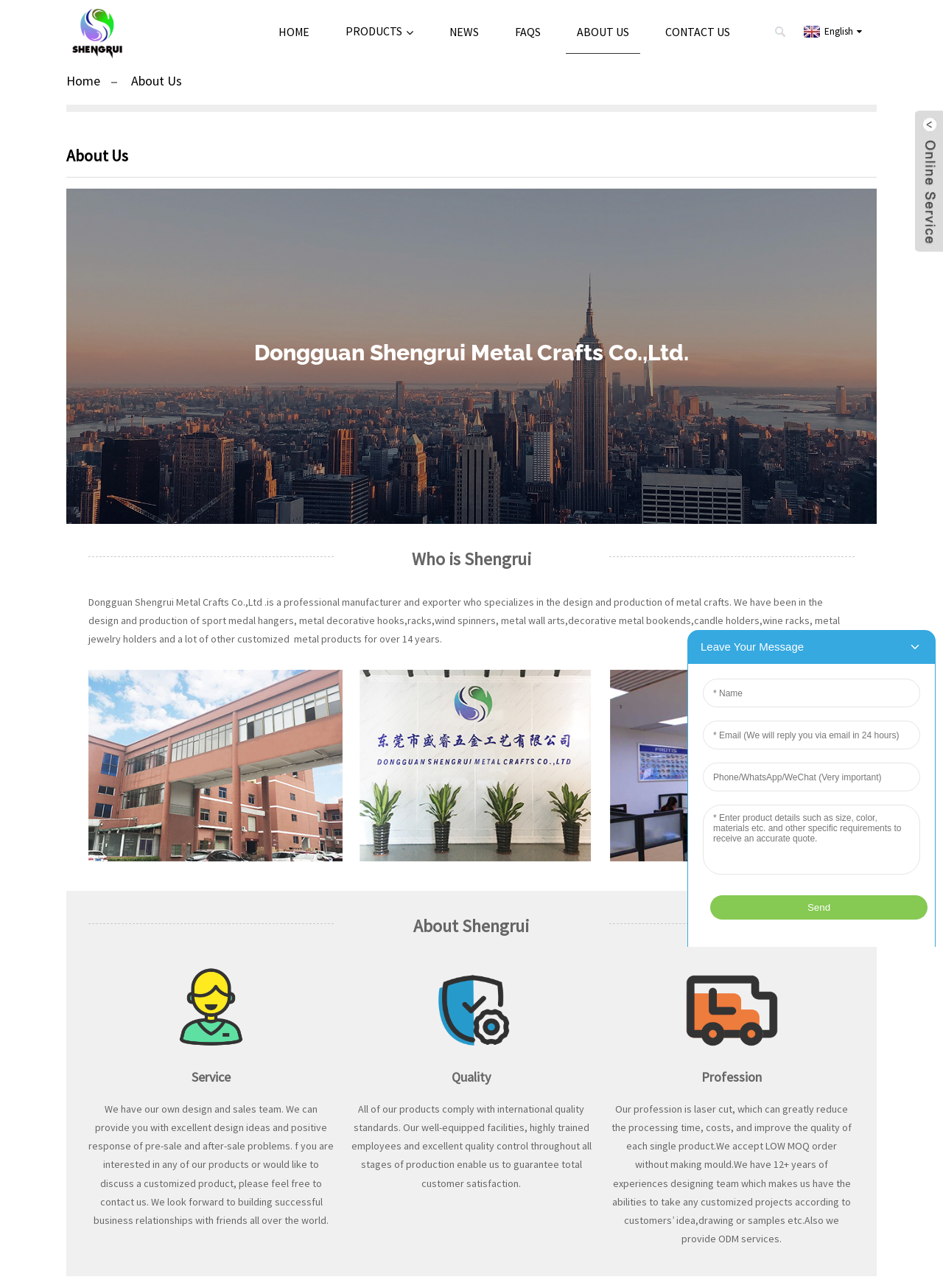Please provide a brief answer to the following inquiry using a single word or phrase:
What is the company's design capability?

Customized designs